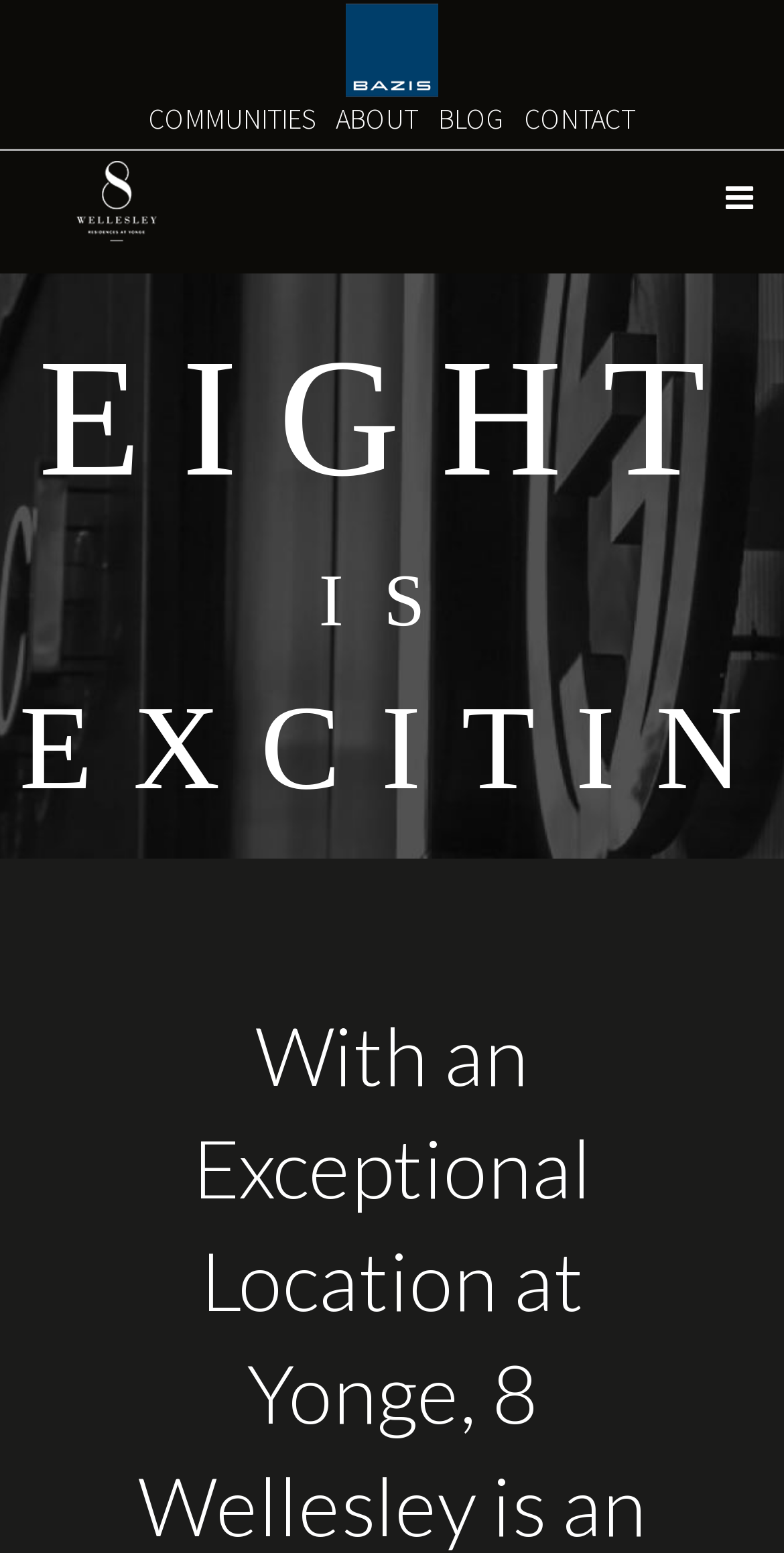Answer briefly with one word or phrase:
What is the logo on the top left?

BAZIS Logo